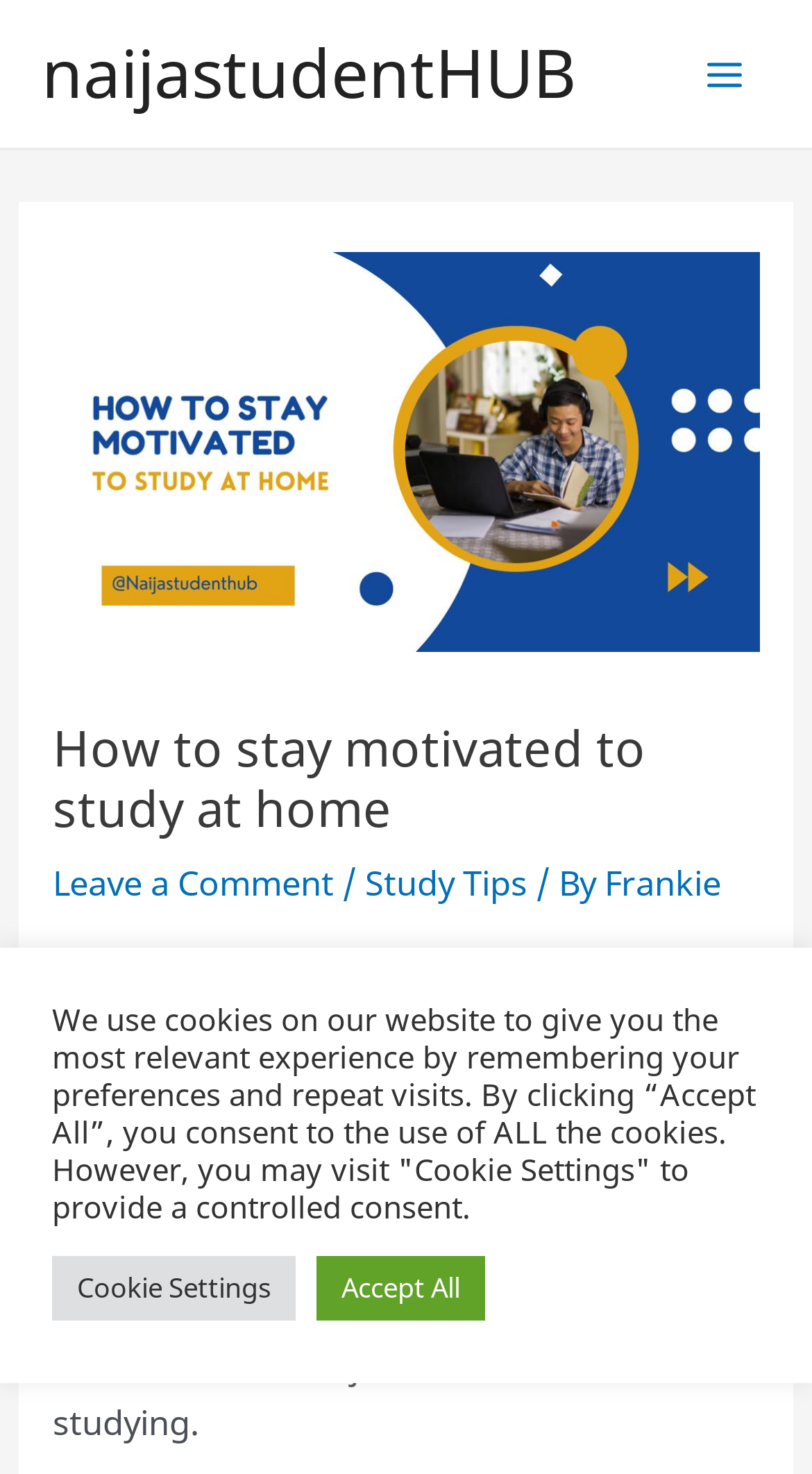Give a detailed overview of the webpage's appearance and contents.

The webpage is about staying motivated to study at home, with a focus on providing tips and tricks. At the top left, there is a link to "naijastudentHUB" and a button labeled "Main Menu" to the right of it. Below these elements, there is a large header section that spans most of the width of the page. Within this section, there is an image with the title "How to stay motivated to study at home" above a heading with the same text. 

To the right of the heading, there are three links: "Leave a Comment", "Study Tips", and "Frankie", separated by forward slashes. Below the heading, there is a block of text that discusses the challenges of studying at home, including distractions and the comfort zone. 

At the bottom of the page, there is a notice about the use of cookies on the website, with two buttons: "Cookie Settings" and "Accept All". The "Cookie Settings" button is located to the left, and the "Accept All" button is to the right.